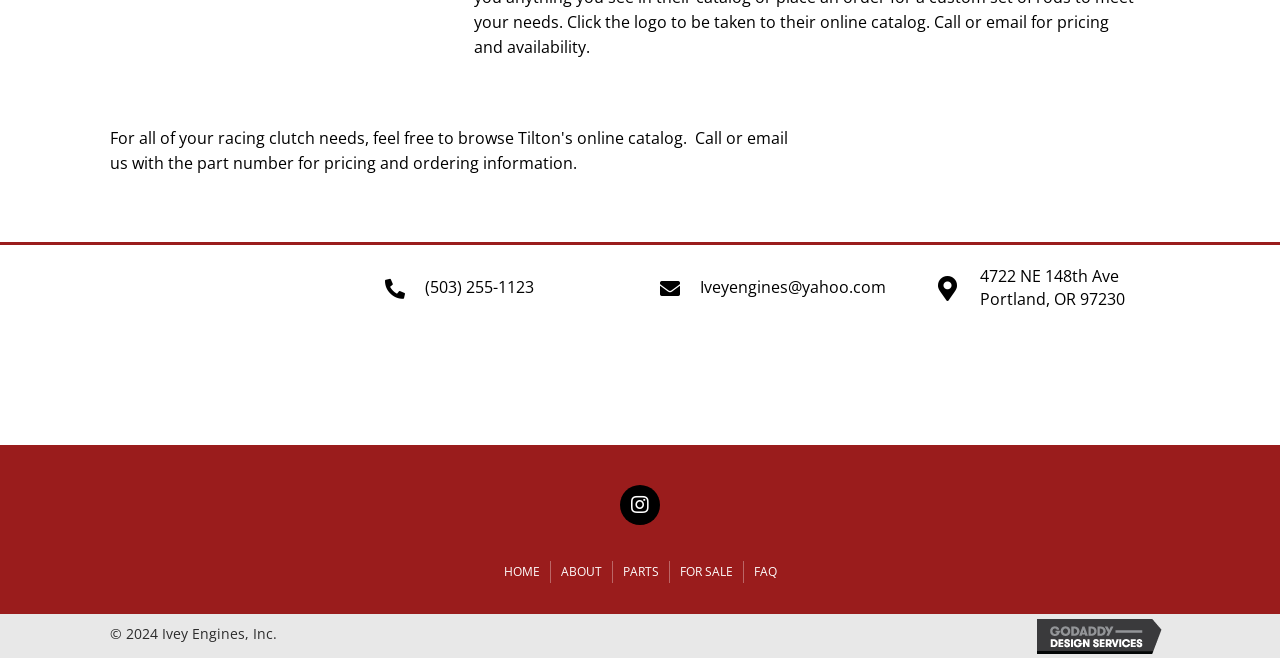Give a one-word or short-phrase answer to the following question: 
How many main menu items are there?

5